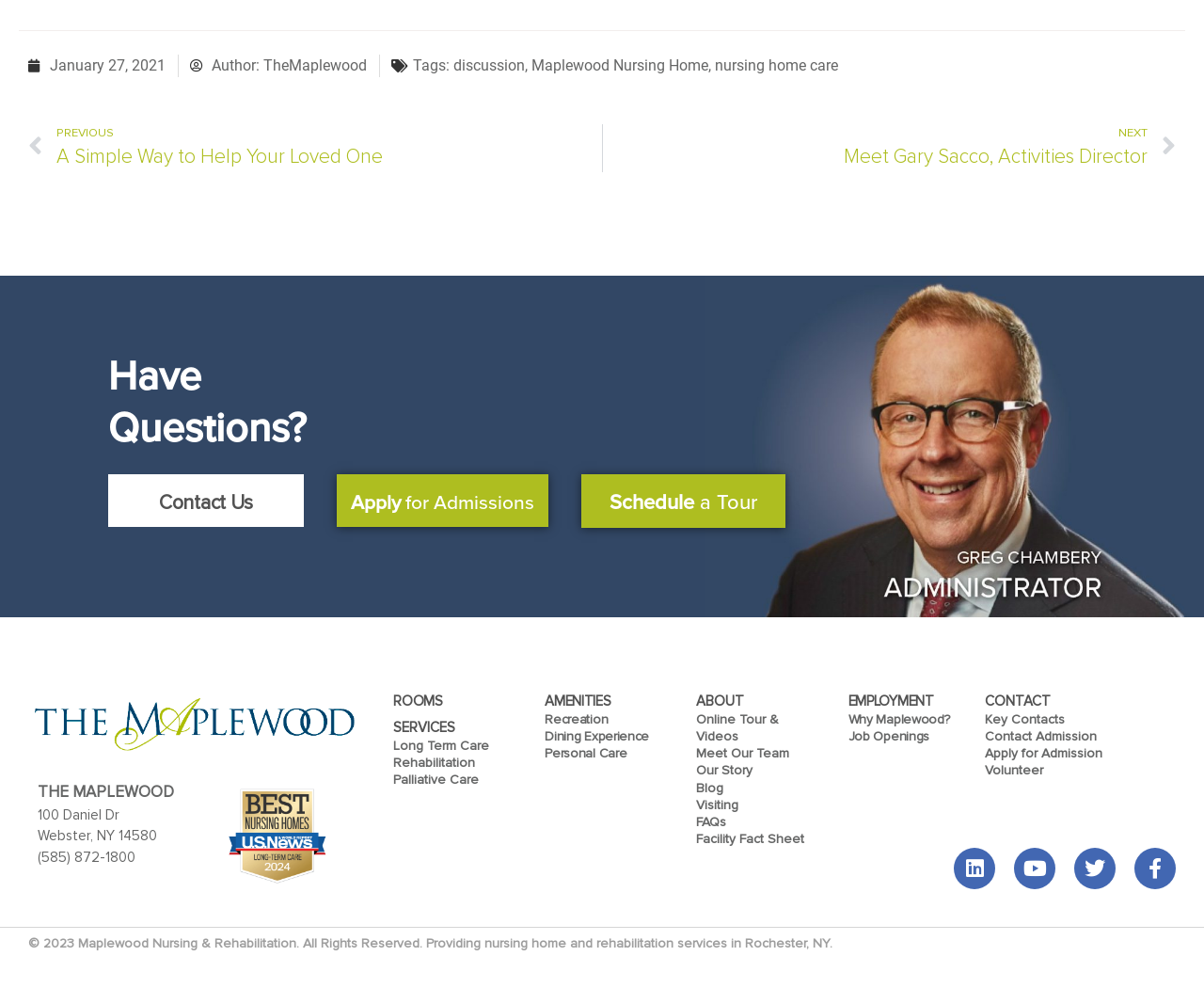Given the description of the UI element: "alt="go to home page"", predict the bounding box coordinates in the form of [left, top, right, bottom], with each value being a float between 0 and 1.

None